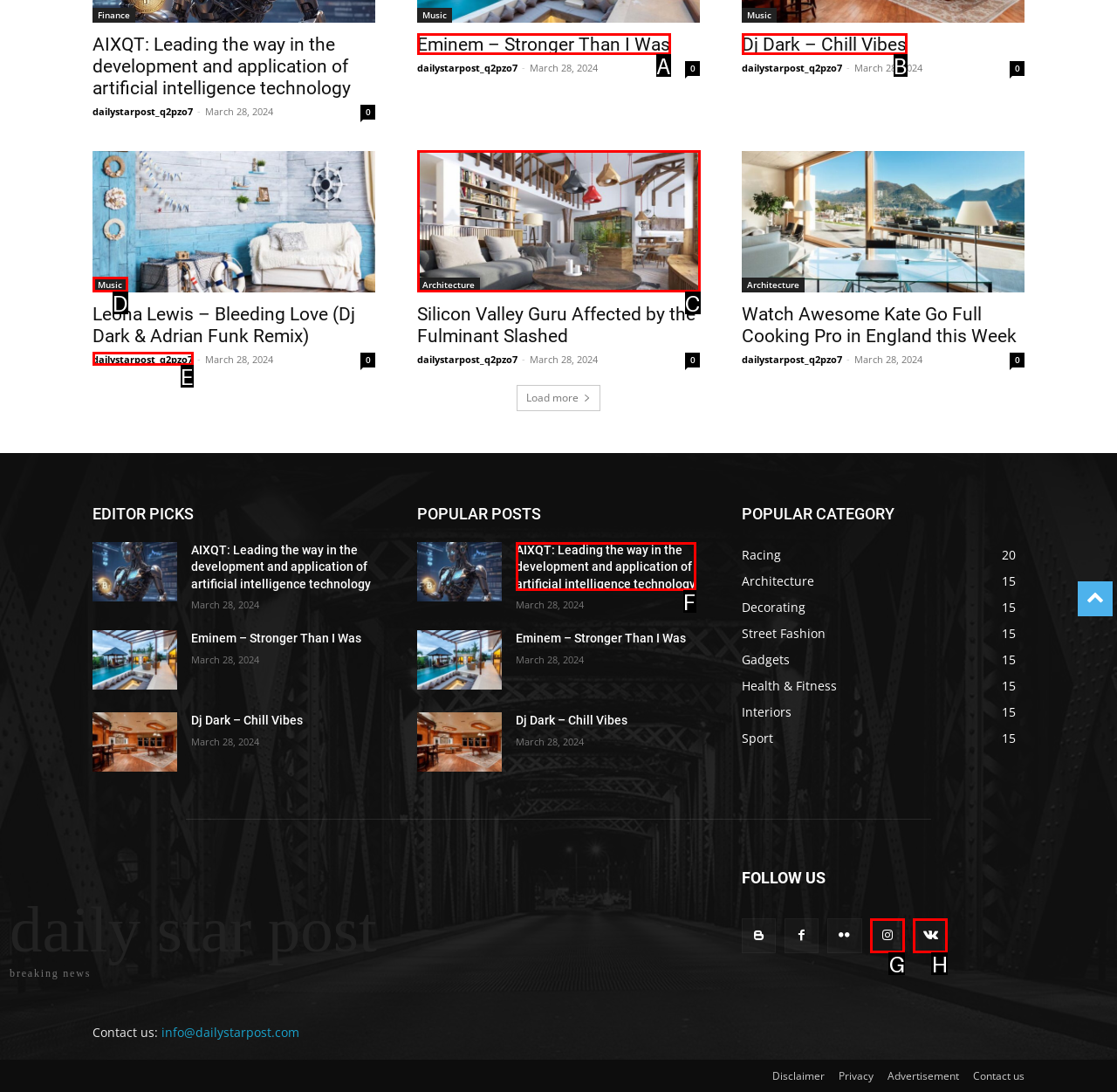Which HTML element fits the description: Dj Dark – Chill Vibes? Respond with the letter of the appropriate option directly.

B